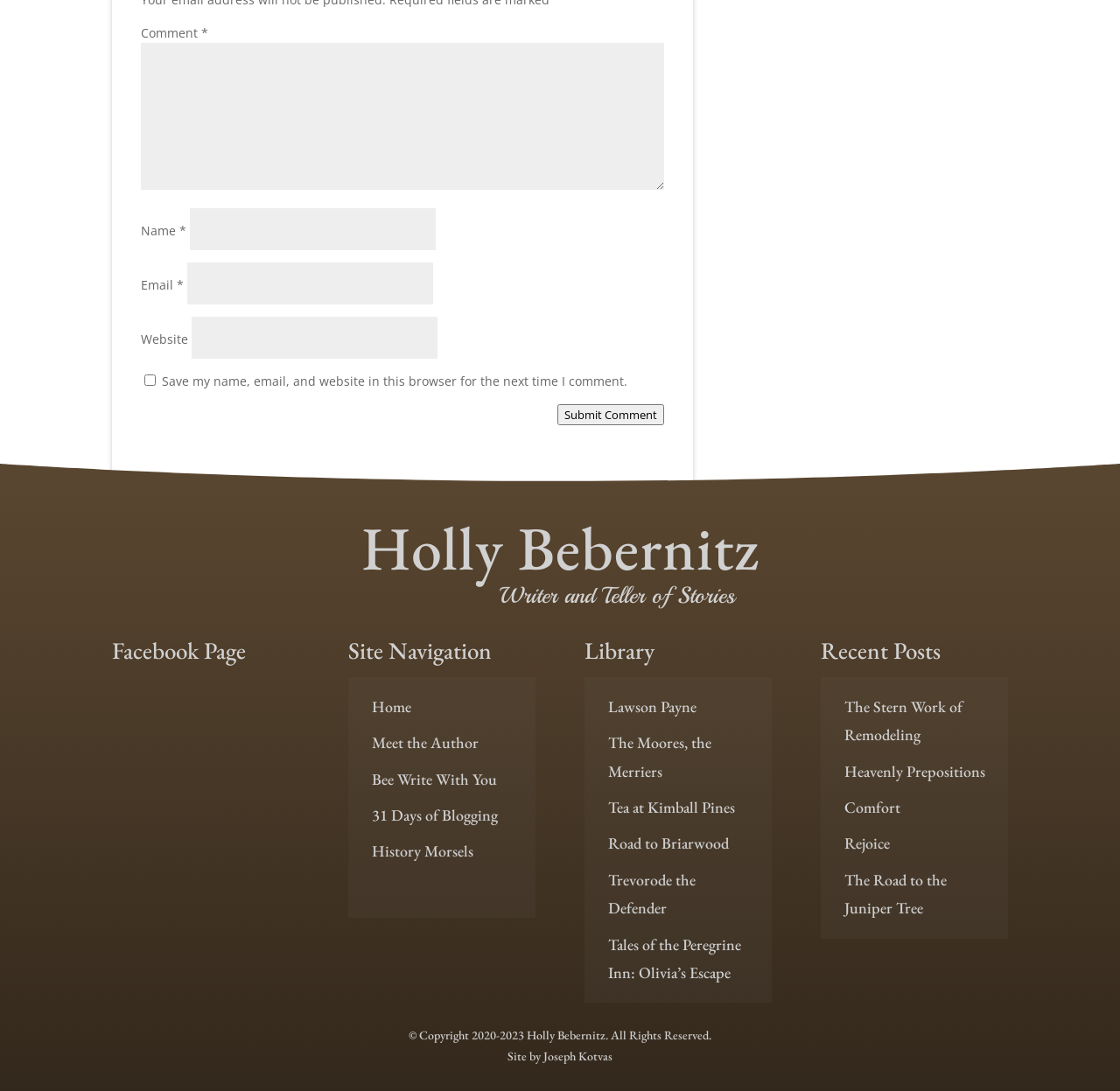Examine the image and give a thorough answer to the following question:
What is the author's name?

The author's name is mentioned in the heading 'Holly Bebernitz' at the top of the webpage, which suggests that the webpage is related to the author's work or personal website.